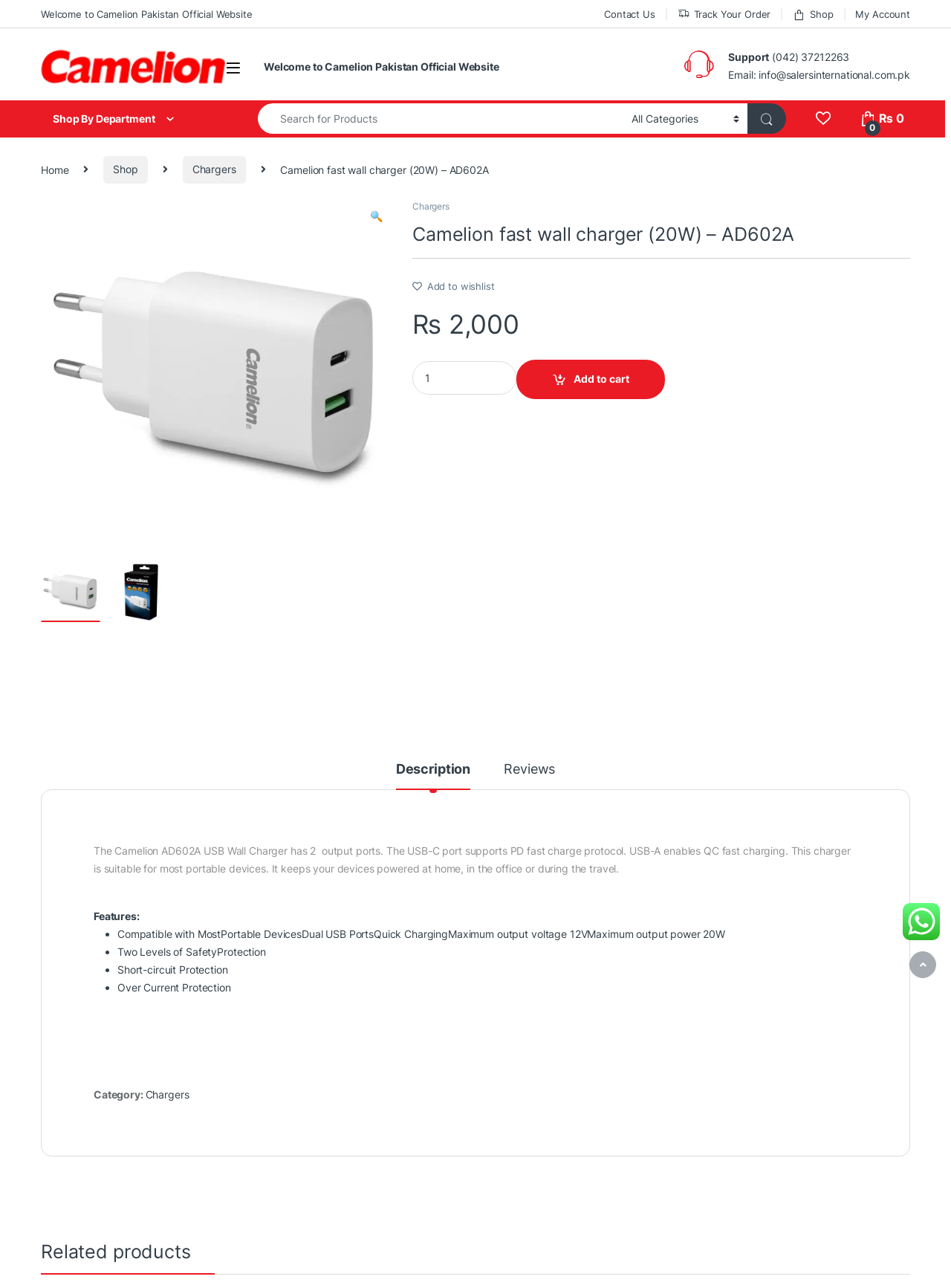What is the maximum output power of the charger?
With the help of the image, please provide a detailed response to the question.

The maximum output power can be found in the static text 'Maximum output power 20W' under the 'Features:' section.